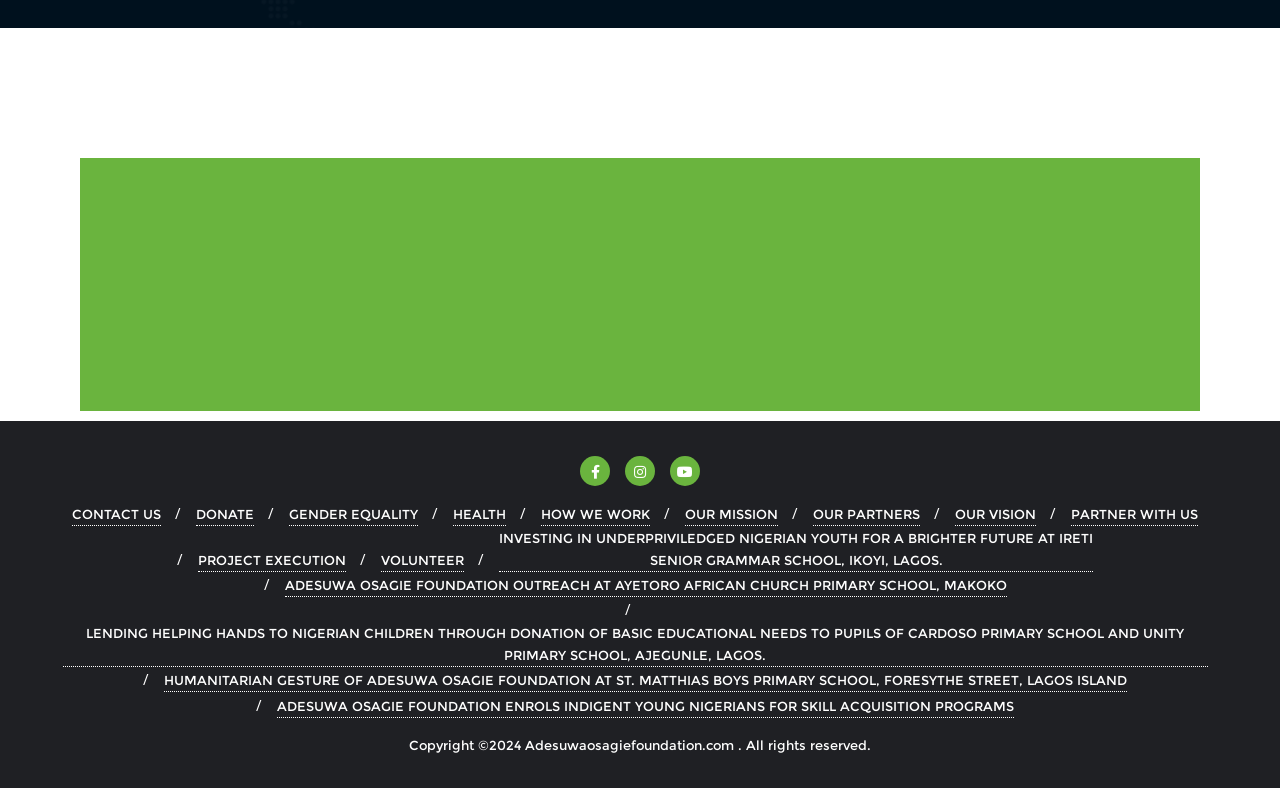Given the element description "HOW WE WORK", identify the bounding box of the corresponding UI element.

[0.423, 0.639, 0.508, 0.668]